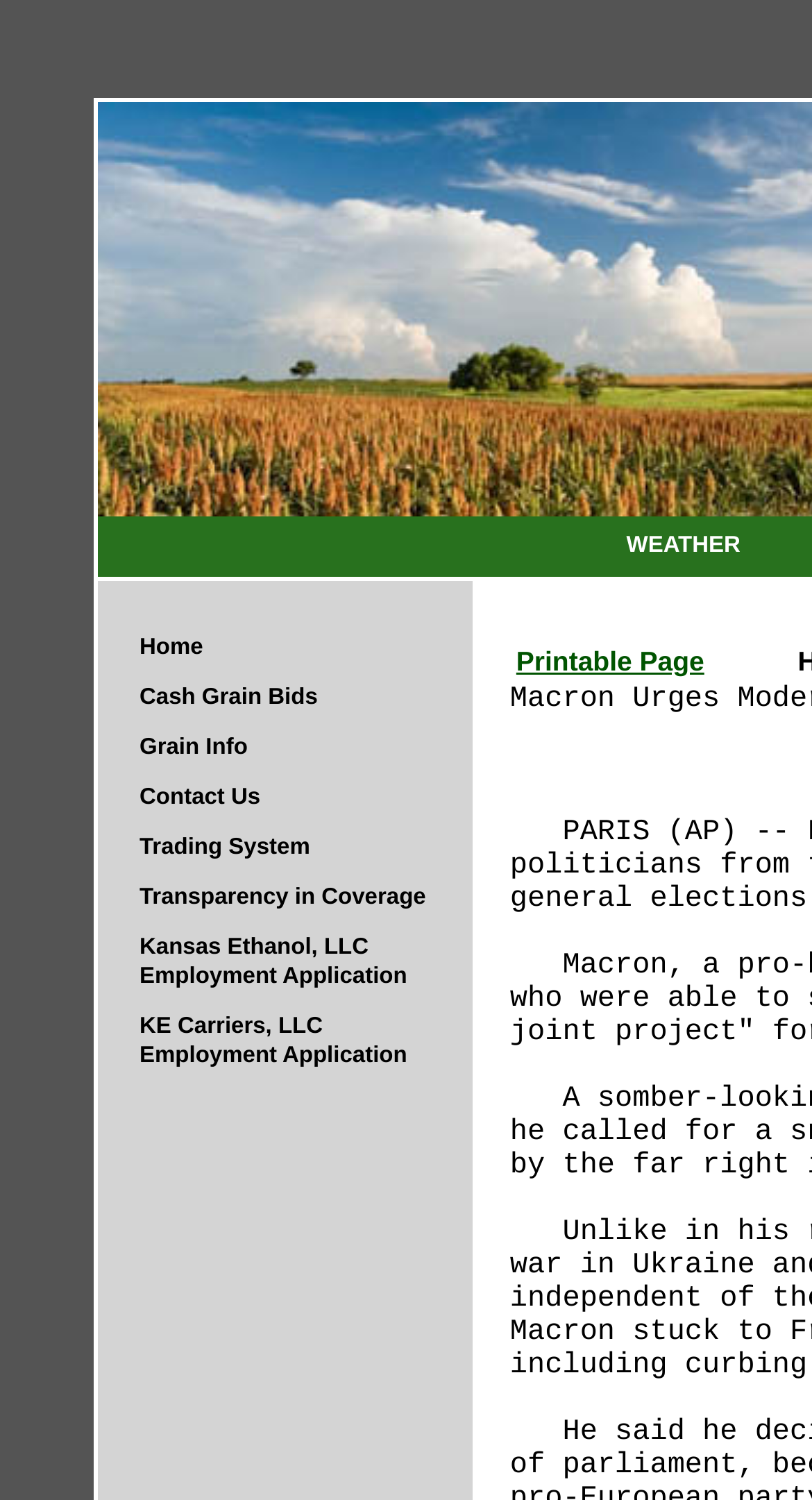Locate the bounding box of the user interface element based on this description: "Cash Grain Bids".

[0.121, 0.448, 0.582, 0.481]